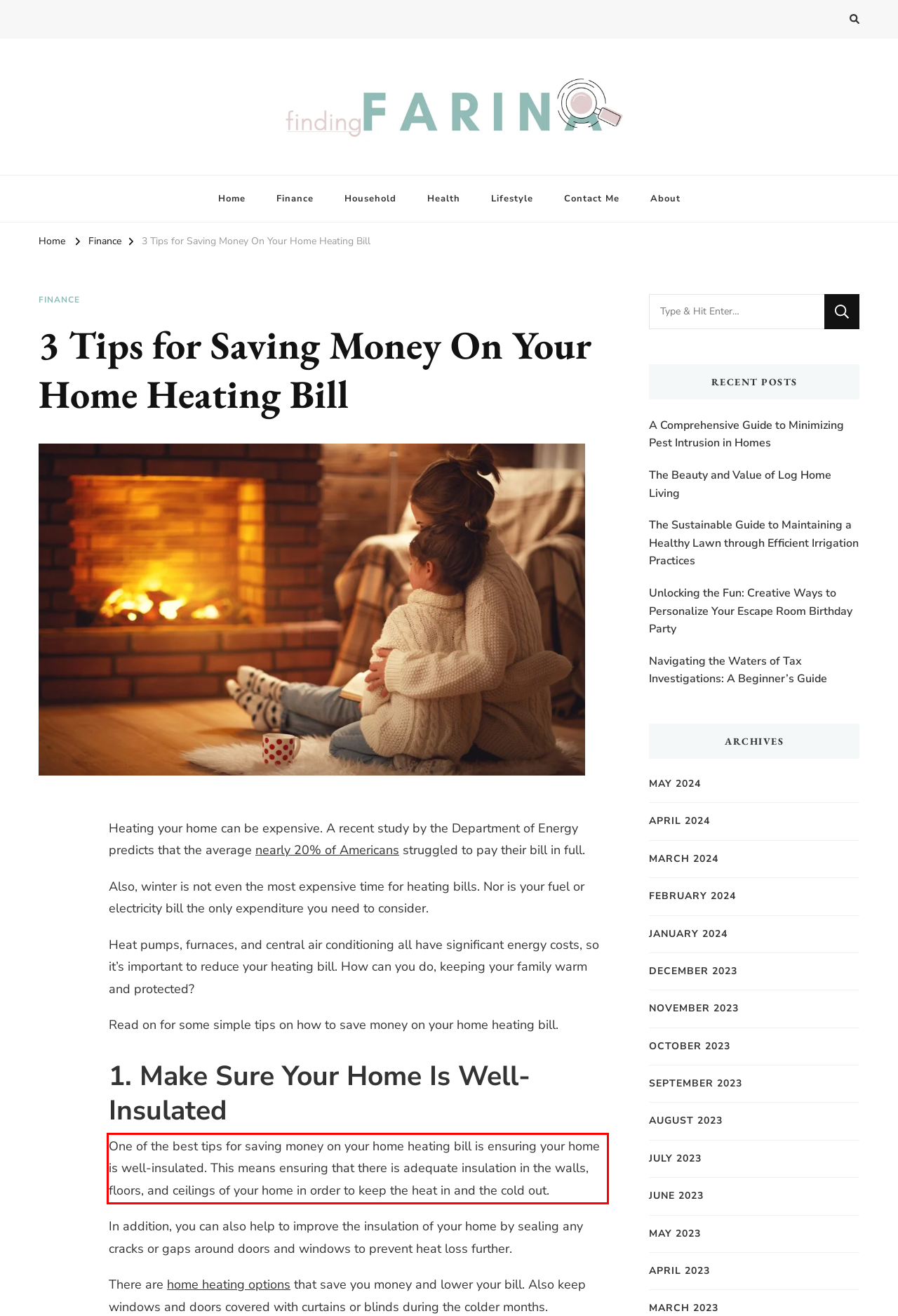Please analyze the screenshot of a webpage and extract the text content within the red bounding box using OCR.

One of the best tips for saving money on your home heating bill is ensuring your home is well-insulated. This means ensuring that there is adequate insulation in the walls, floors, and ceilings of your home in order to keep the heat in and the cold out.